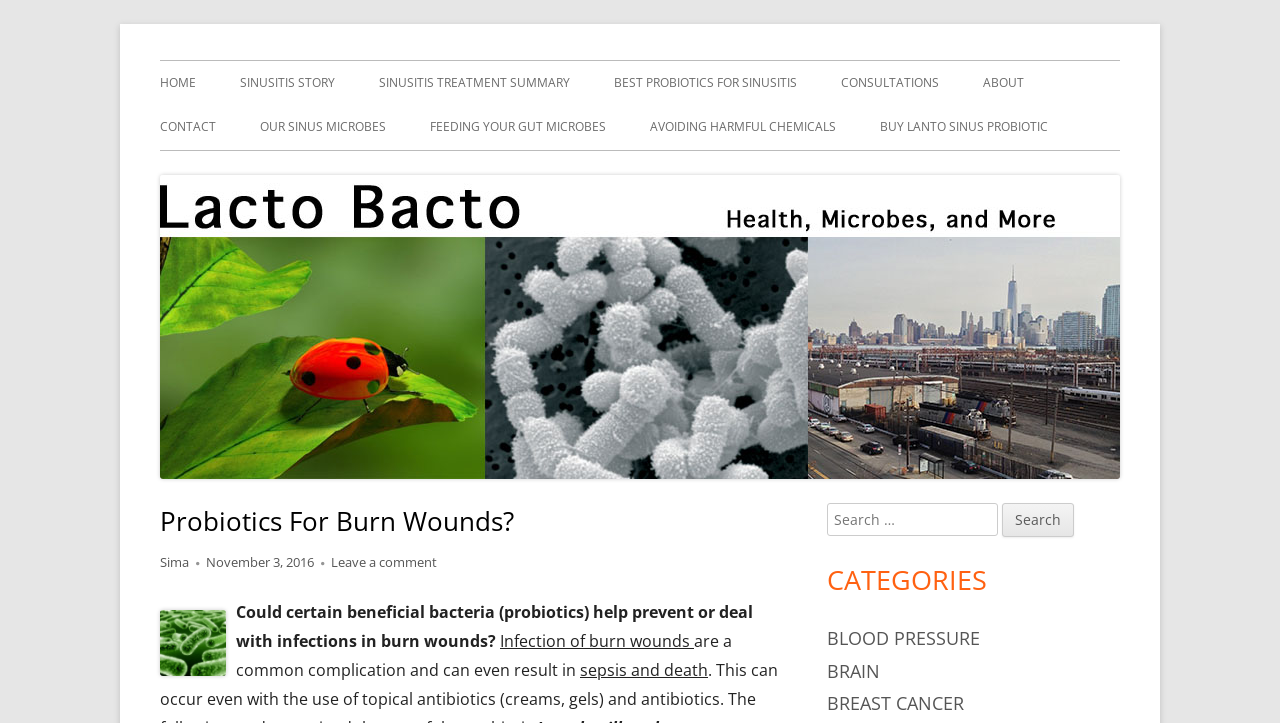Determine the bounding box coordinates of the section I need to click to execute the following instruction: "Search for something". Provide the coordinates as four float numbers between 0 and 1, i.e., [left, top, right, bottom].

[0.646, 0.695, 0.78, 0.741]